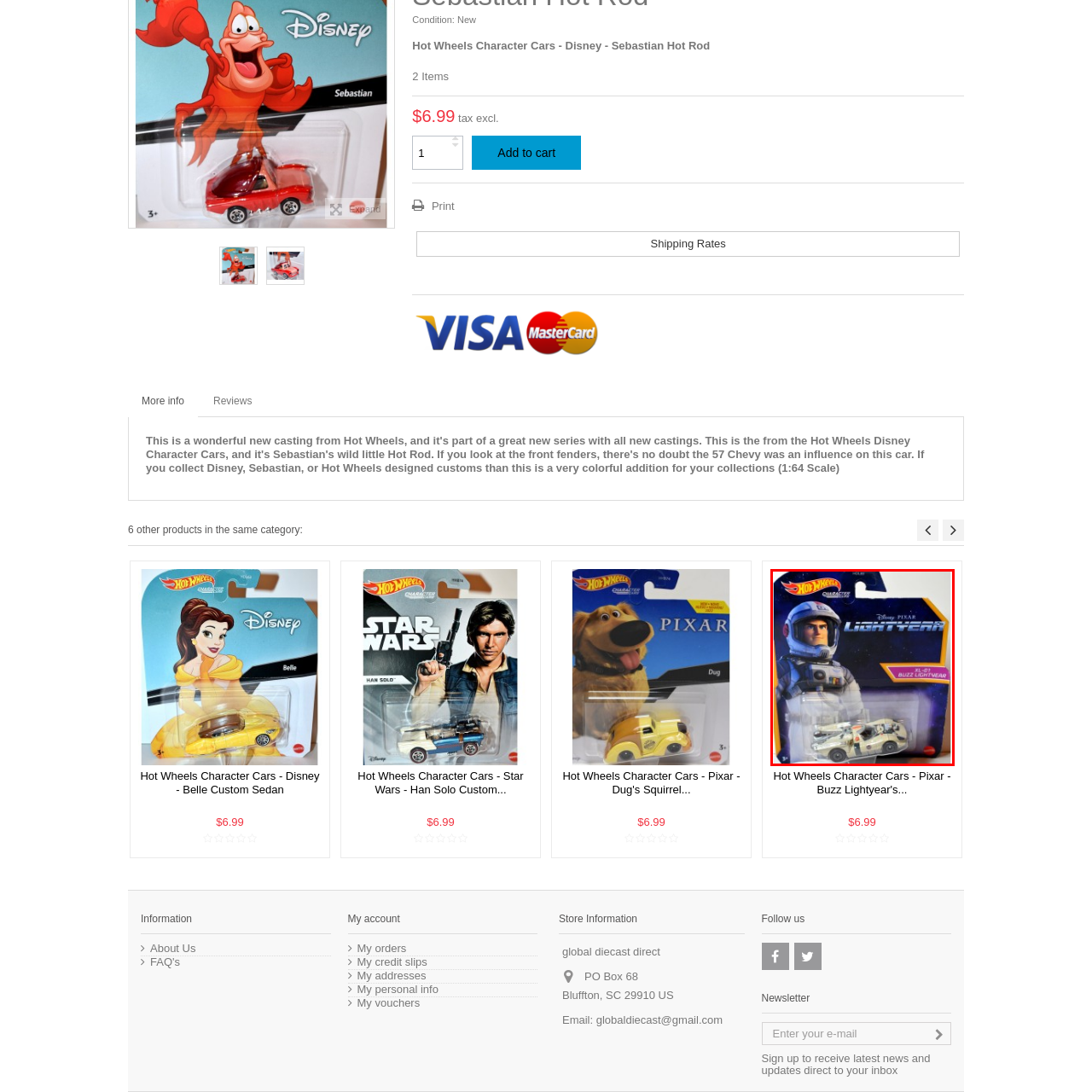Provide a thorough description of the scene captured within the red rectangle.

This captivating image showcases the "Hot Wheels Character Cars - Pixar - Buzz Lightyear's XL-01 Car" from the beloved Disney franchise. Displayed prominently in its packaging, the toy vehicle features a design inspired by the iconic character Buzz Lightyear, complete with the signature space-themed aesthetics and distinctive color scheme. The packaging also highlights its connection to the "Lightyear" movie, emphasizing its appeal to both collectors and fans of all ages. The toy is designed for children aged 3 and up, making it a perfect addition to any young fan's collection.